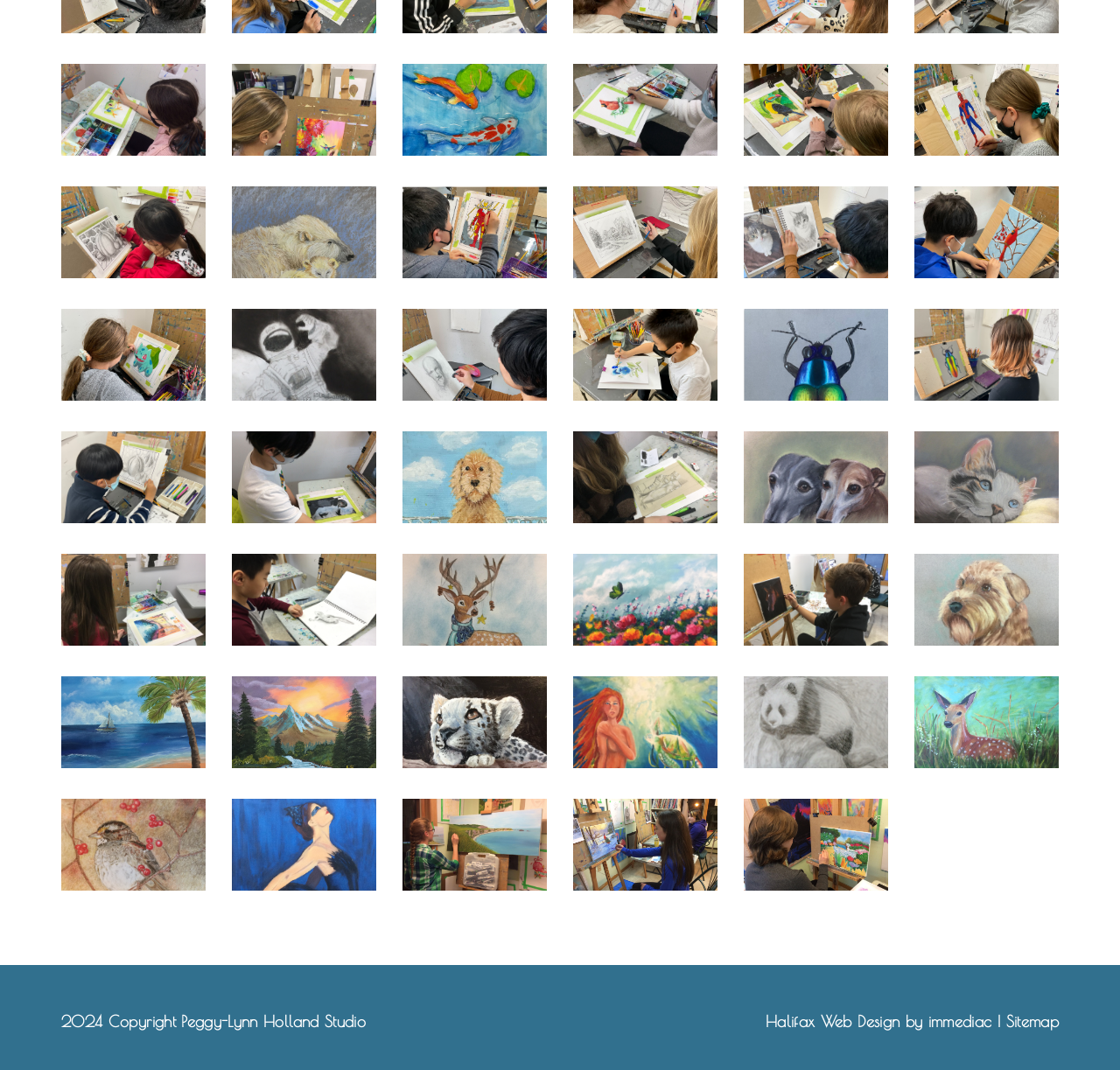How many rows of images are there?
Use the image to give a comprehensive and detailed response to the question.

By analyzing the y-coordinates of the image elements, I can see that there are 6 distinct rows of images, with 10 images in each row.